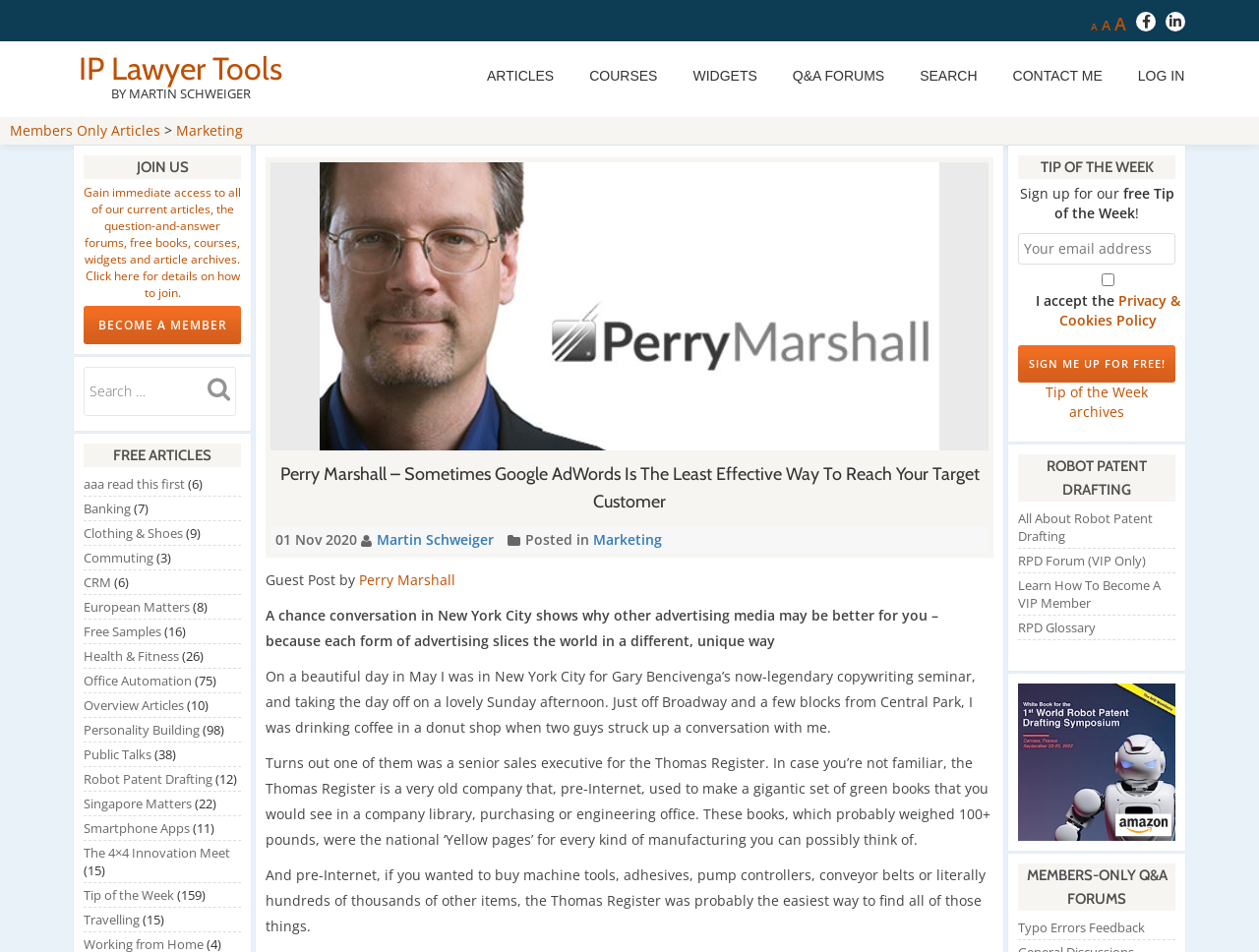Identify the bounding box coordinates of the clickable region required to complete the instruction: "Read the article 'Perry Marshall – Sometimes Google AdWords Is The Least Effective Way To Reach Your Target Customer'". The coordinates should be given as four float numbers within the range of 0 and 1, i.e., [left, top, right, bottom].

[0.254, 0.31, 0.746, 0.33]